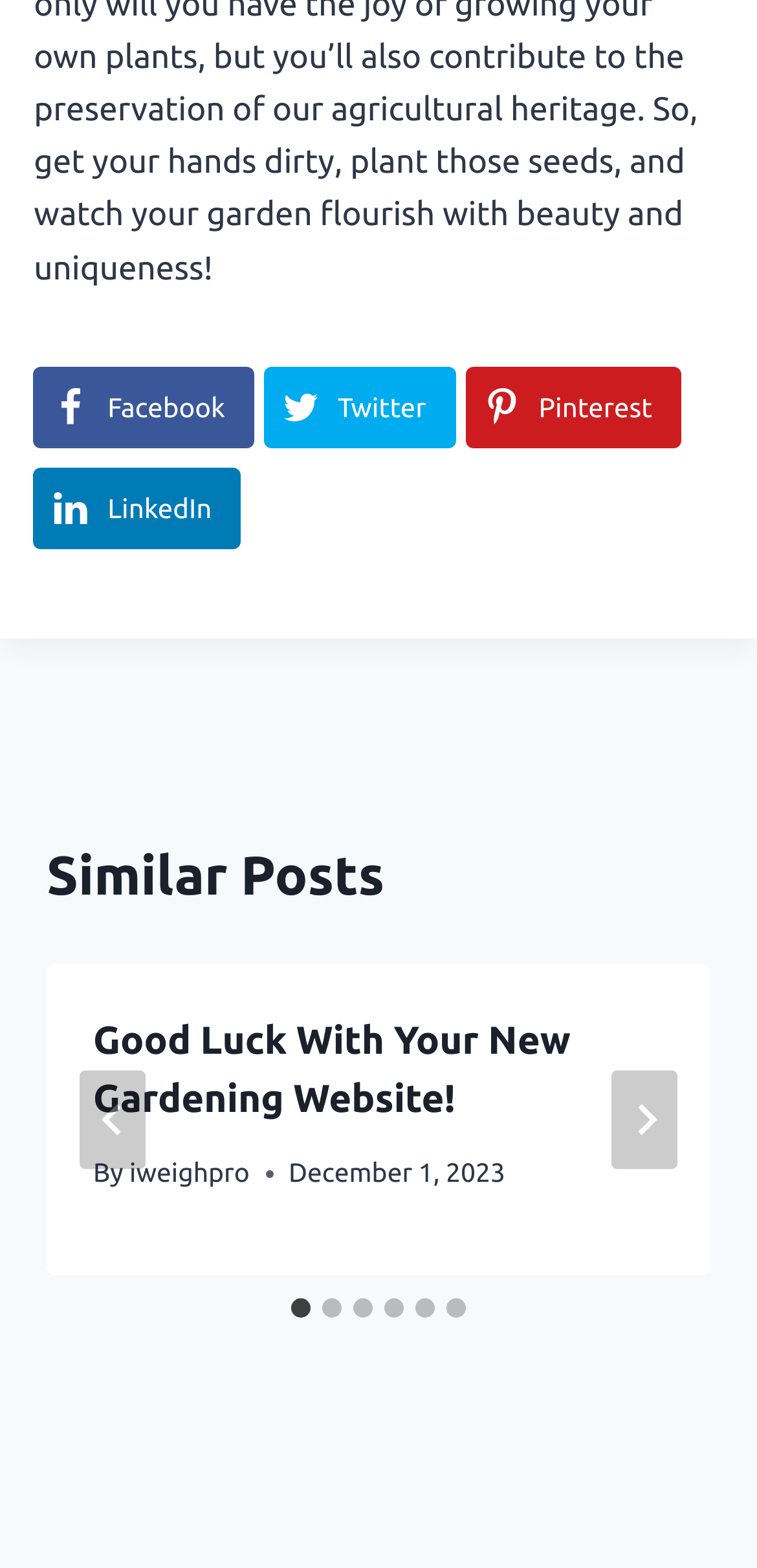Provide a short, one-word or phrase answer to the question below:
How many slides are there in total?

6